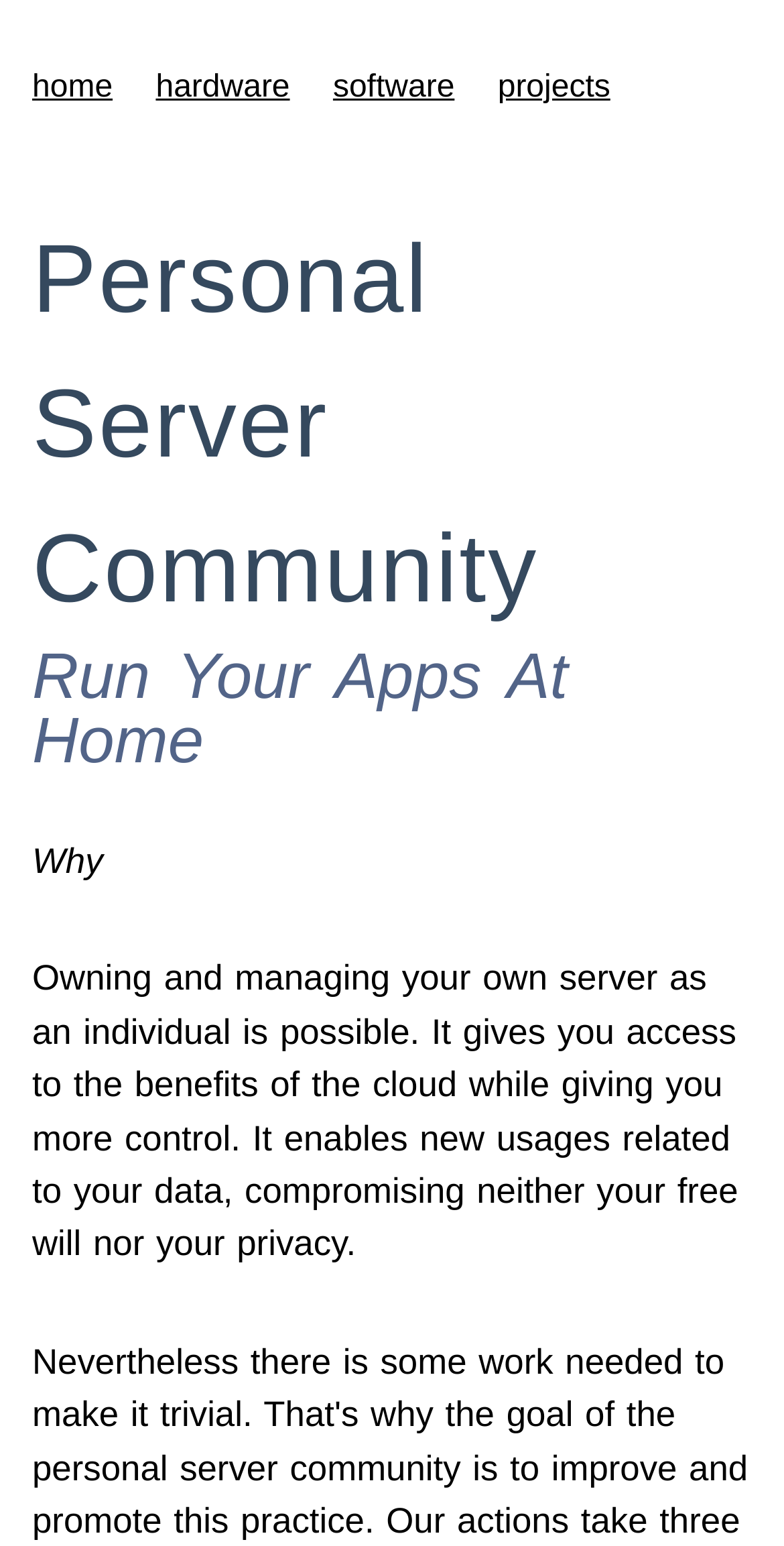Craft a detailed narrative of the webpage's structure and content.

The webpage is titled "Personal Server Community" and has a prominent heading with the same title, taking up a significant portion of the top section. Below the title, there are four links aligned horizontally, labeled "home", "hardware", "software", and "projects", respectively. 

Further down, there is another heading that reads "Run Your Apps At Home". Below this heading, there is a section that starts with the question "Why" and is followed by a paragraph of text that explains the benefits of owning and managing a personal server, including having more control and preserving privacy.